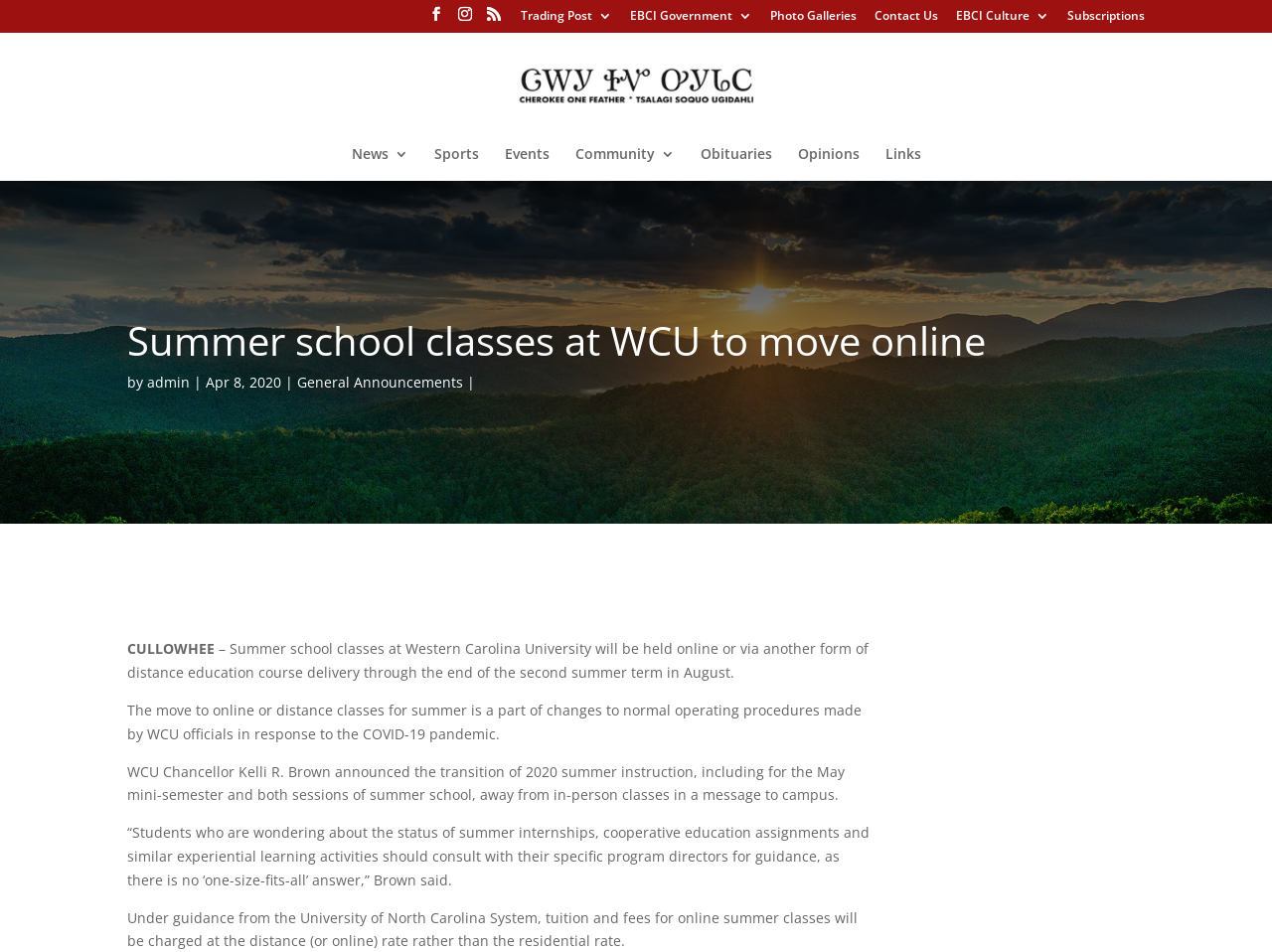What is the reason for the changes to normal operating procedures at WCU?
Refer to the image and provide a one-word or short phrase answer.

COVID-19 pandemic